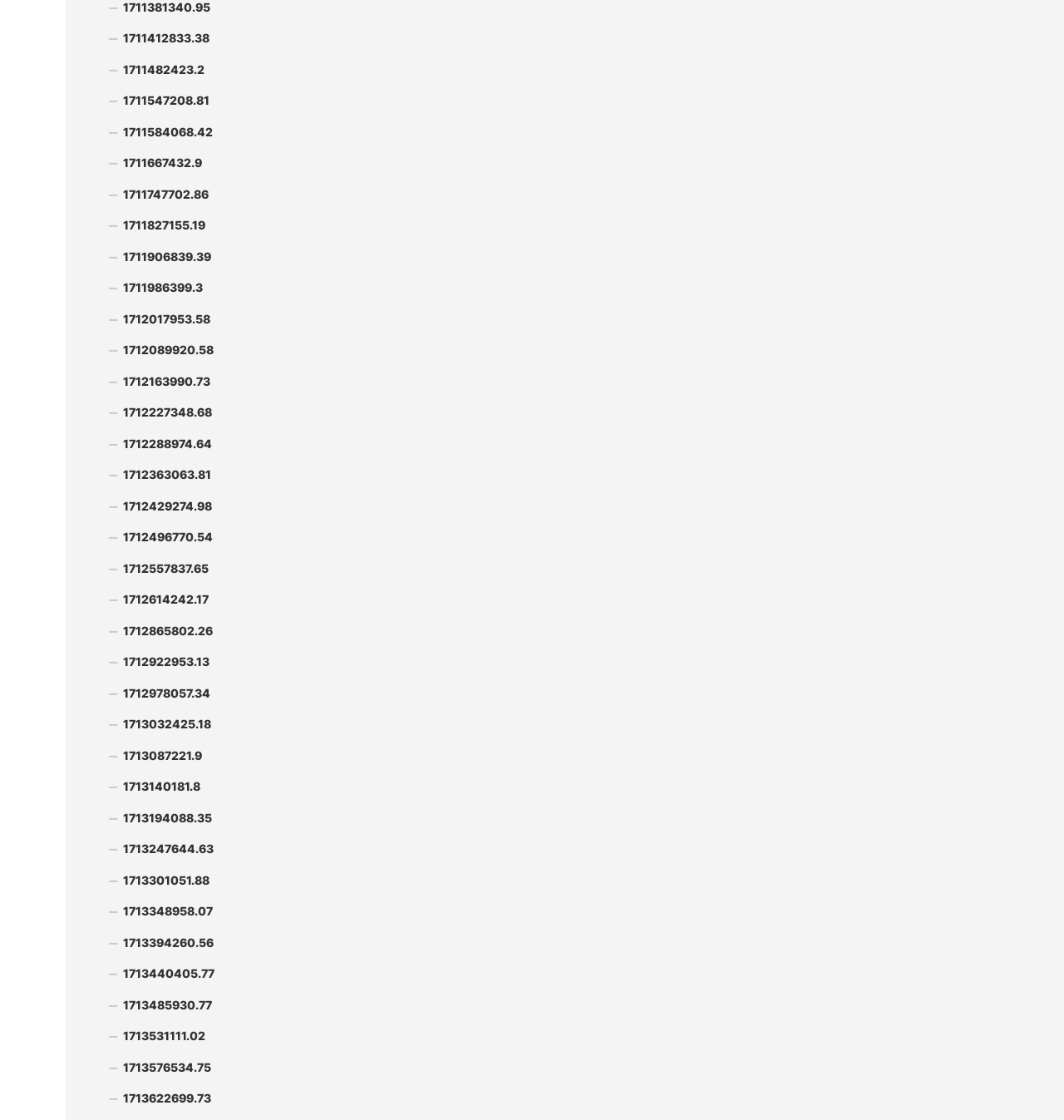Calculate the bounding box coordinates for the UI element based on the following description: "1712865802.26". Ensure the coordinates are four float numbers between 0 and 1, i.e., [left, top, right, bottom].

[0.102, 0.55, 0.961, 0.578]